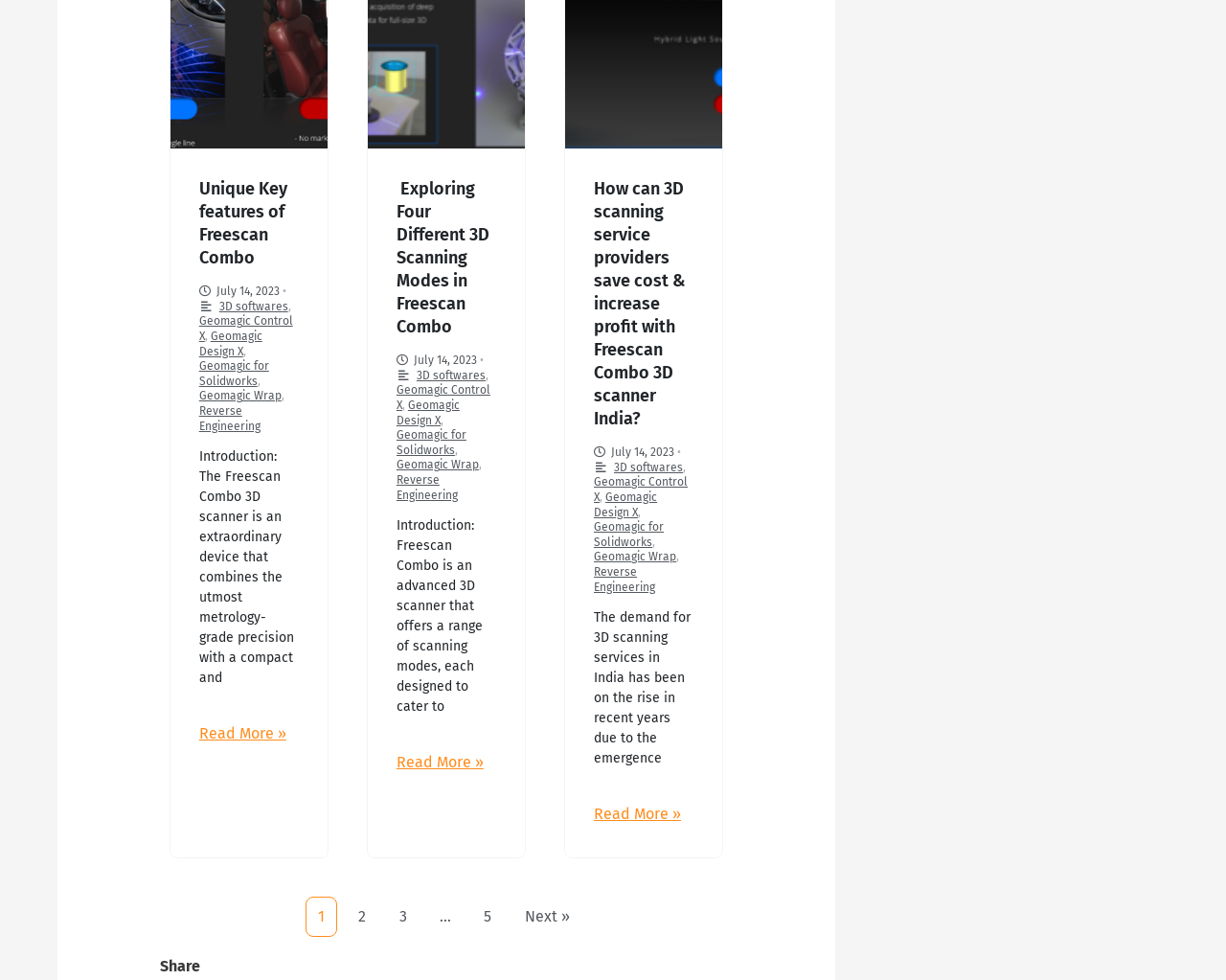Based on the image, please respond to the question with as much detail as possible:
What are the 3D software options mentioned?

The 3D software options are mentioned in the links 'Geomagic Control X', 'Geomagic Design X', 'Geomagic for Solidworks', 'Geomagic Wrap', and 'Reverse Engineering' which are located below the headings 'Unique Key features of Freescan Combo', 'Exploring Four Different 3D Scanning Modes in Freescan Combo', and 'How can 3D scanning service providers save cost & increase profit with Freescan Combo 3D scanner India?'